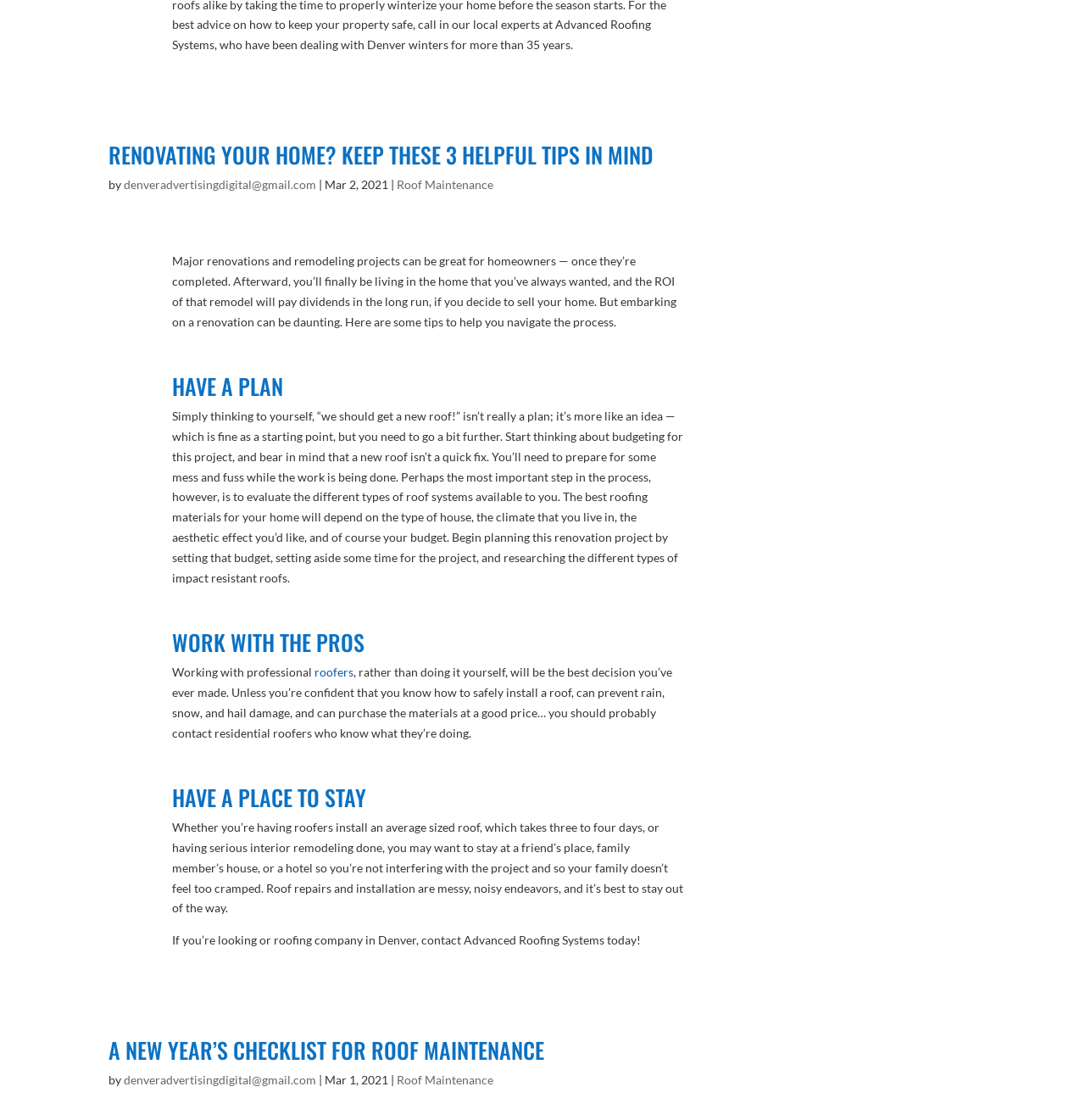Based on the element description: "roofers", identify the UI element and provide its bounding box coordinates. Use four float numbers between 0 and 1, [left, top, right, bottom].

[0.29, 0.594, 0.326, 0.607]